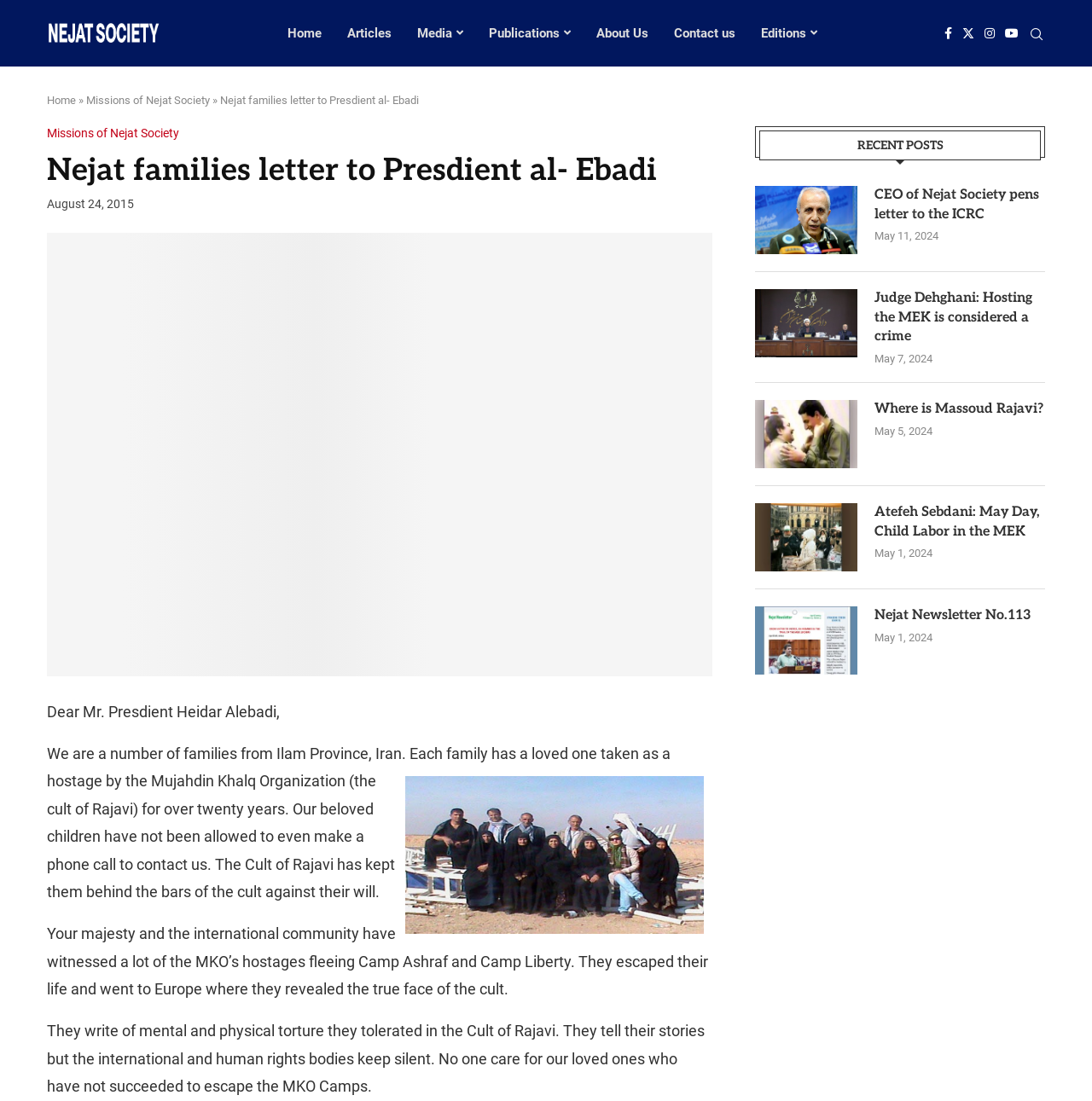Based on the element description: "Missions of Nejat Society", identify the UI element and provide its bounding box coordinates. Use four float numbers between 0 and 1, [left, top, right, bottom].

[0.079, 0.085, 0.192, 0.097]